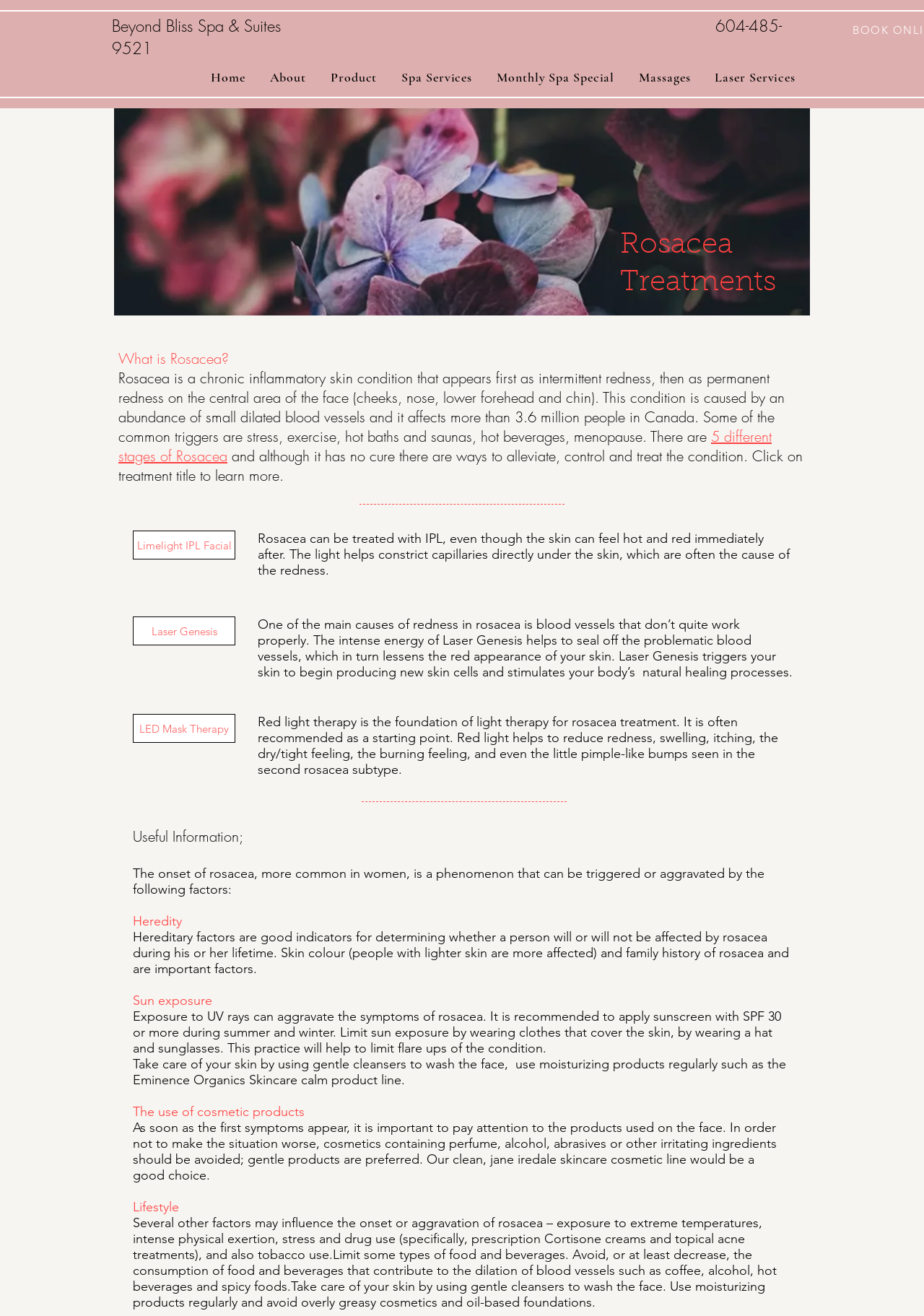What is Rosacea?
Based on the image content, provide your answer in one word or a short phrase.

Chronic inflammatory skin condition